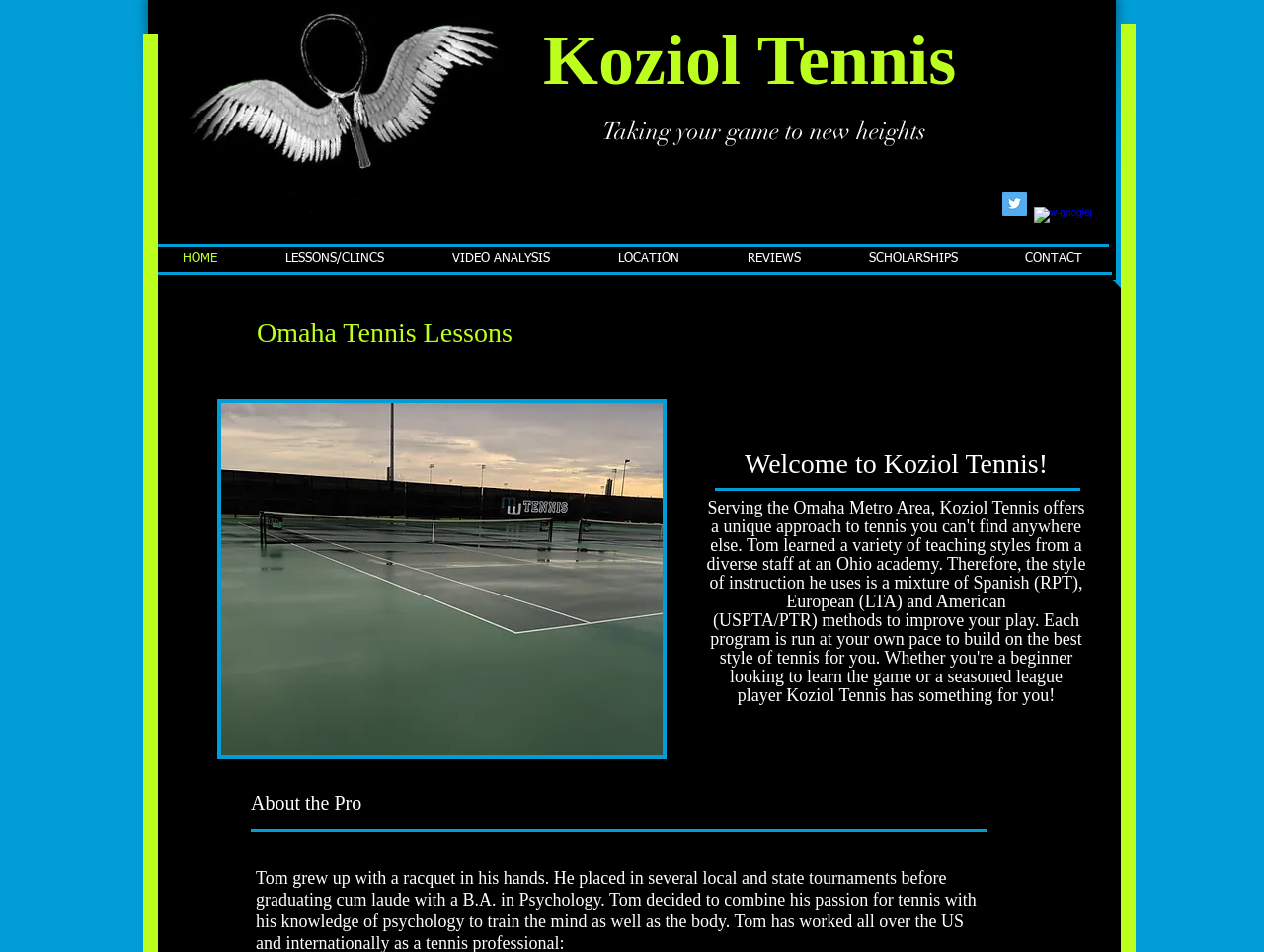Identify the bounding box coordinates necessary to click and complete the given instruction: "Click the link to Ready Money, Waterfront Subdivision 30 and 33".

None